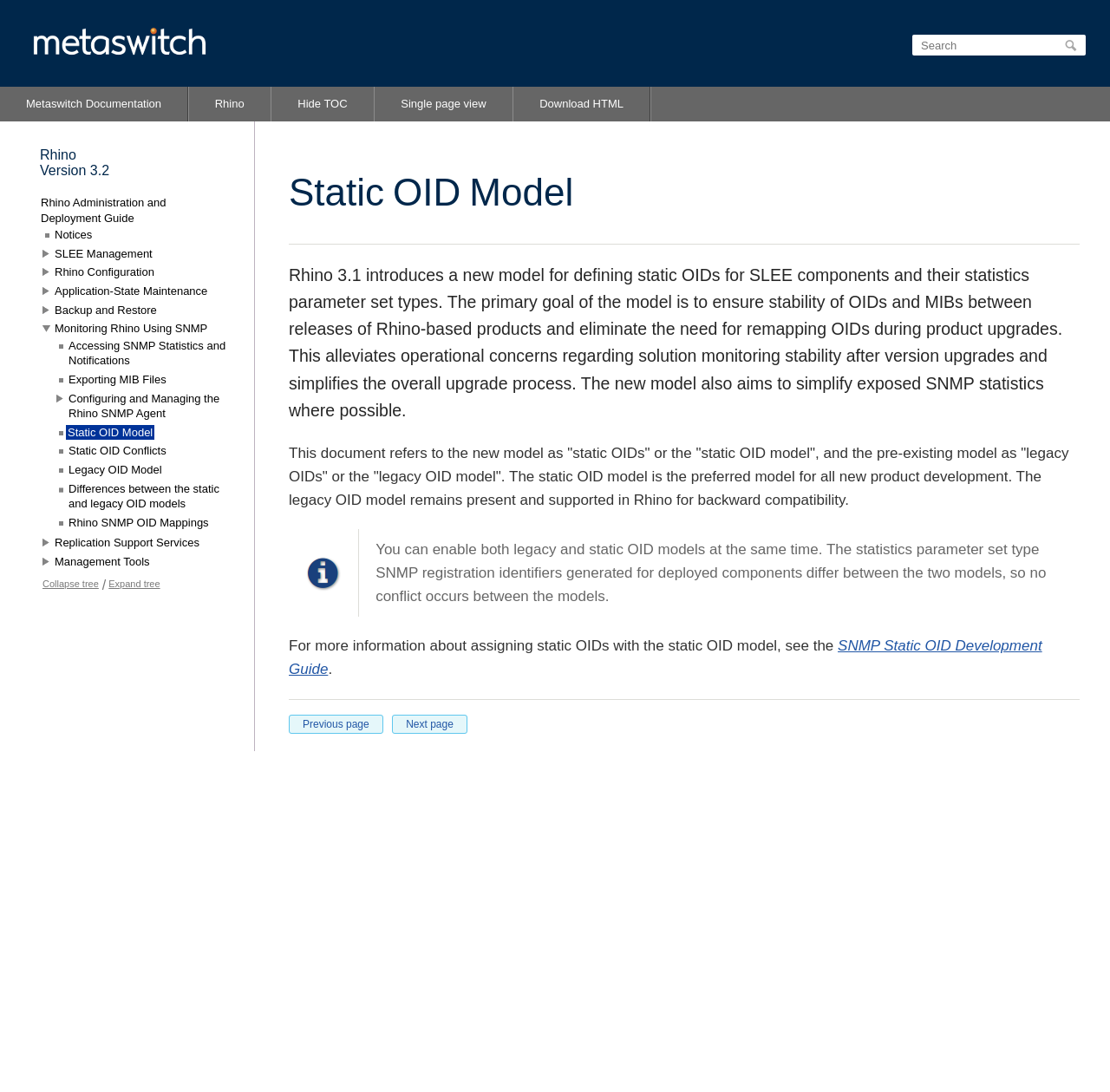Please identify the bounding box coordinates of the element's region that I should click in order to complete the following instruction: "View the SNMP Static OID Development Guide". The bounding box coordinates consist of four float numbers between 0 and 1, i.e., [left, top, right, bottom].

[0.26, 0.584, 0.939, 0.621]